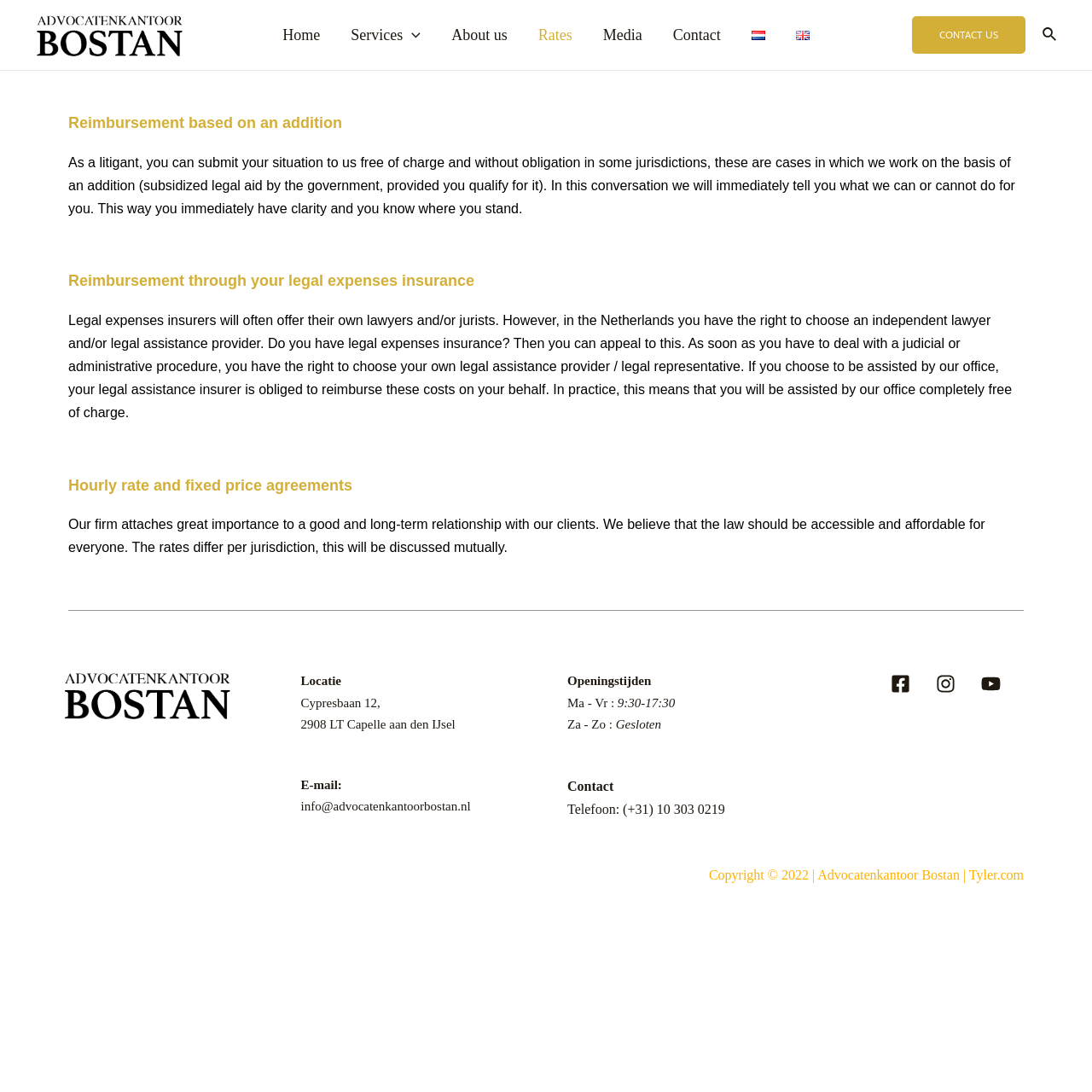Find and specify the bounding box coordinates that correspond to the clickable region for the instruction: "Click on the 'Search icon link'".

[0.955, 0.022, 0.969, 0.042]